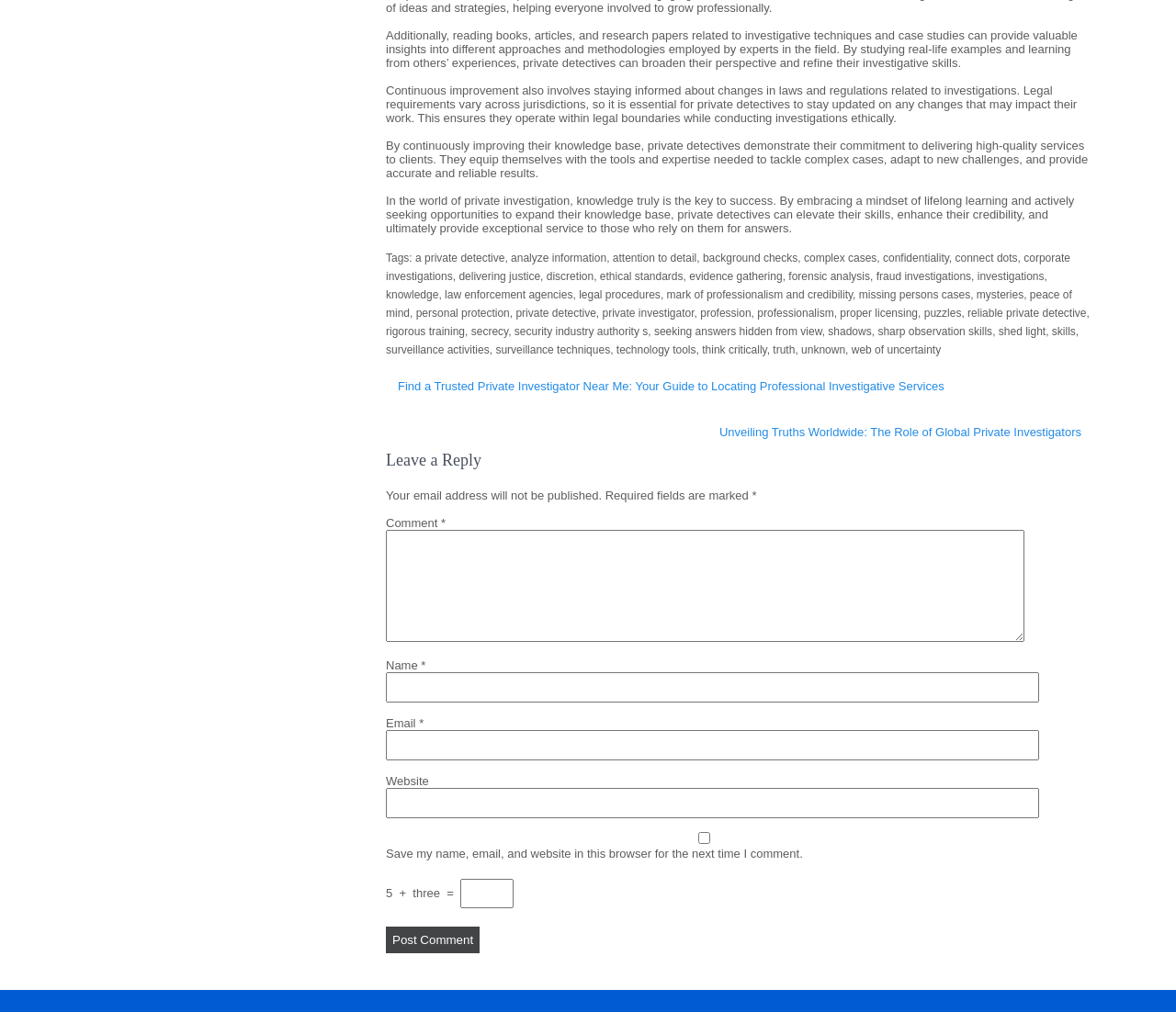Use a single word or phrase to answer this question: 
What is the key to success in private investigation?

knowledge